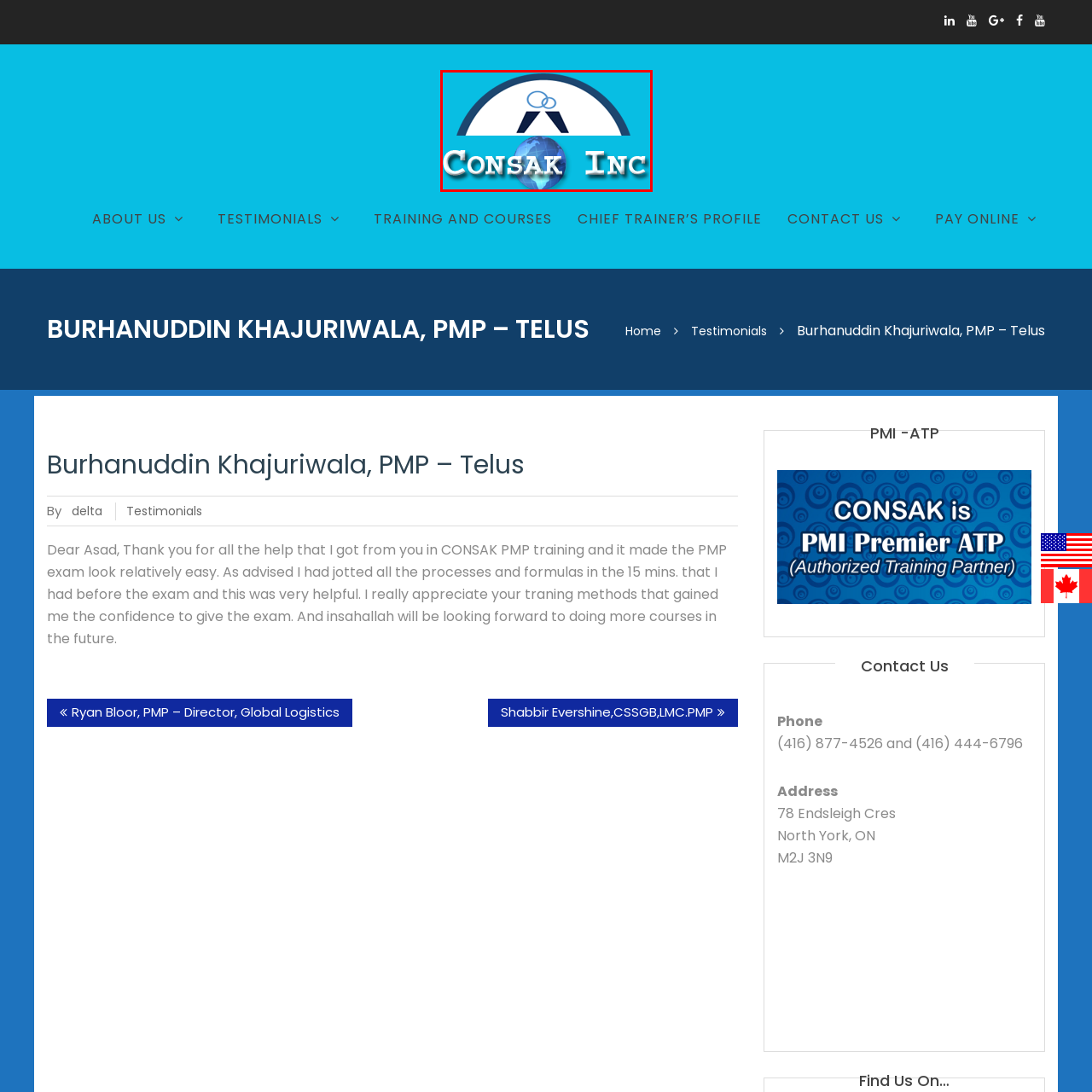What shape suggests stability and strength in the logo?
Analyze the image marked by the red bounding box and respond with an in-depth answer considering the visual clues.

According to the caption, the design incorporates two overlapping circles and a triangular shape, which suggests stability and strength. This implies that the triangular shape is the one that conveys stability and strength.